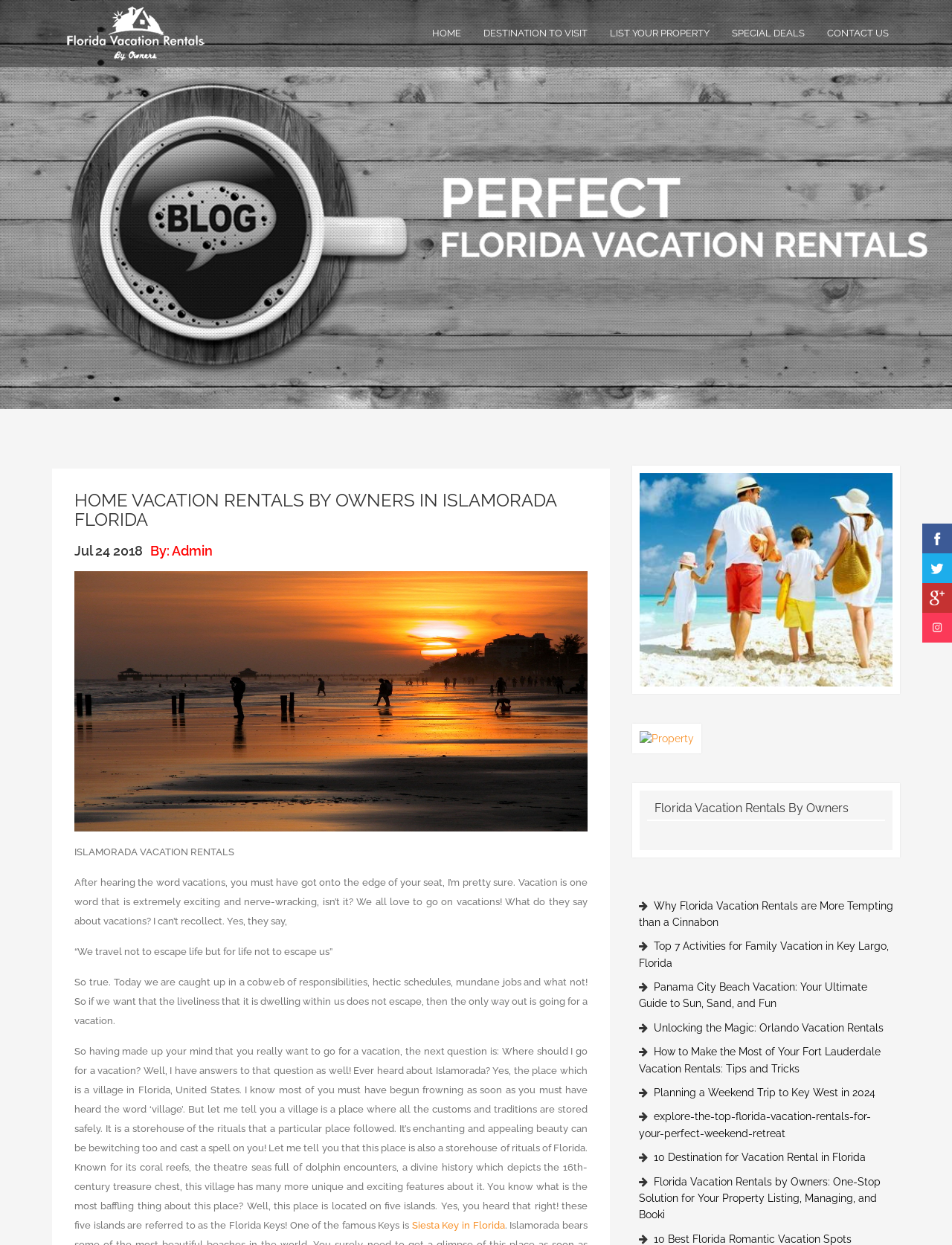Please locate the UI element described by "Destination To Visit" and provide its bounding box coordinates.

[0.496, 0.012, 0.629, 0.042]